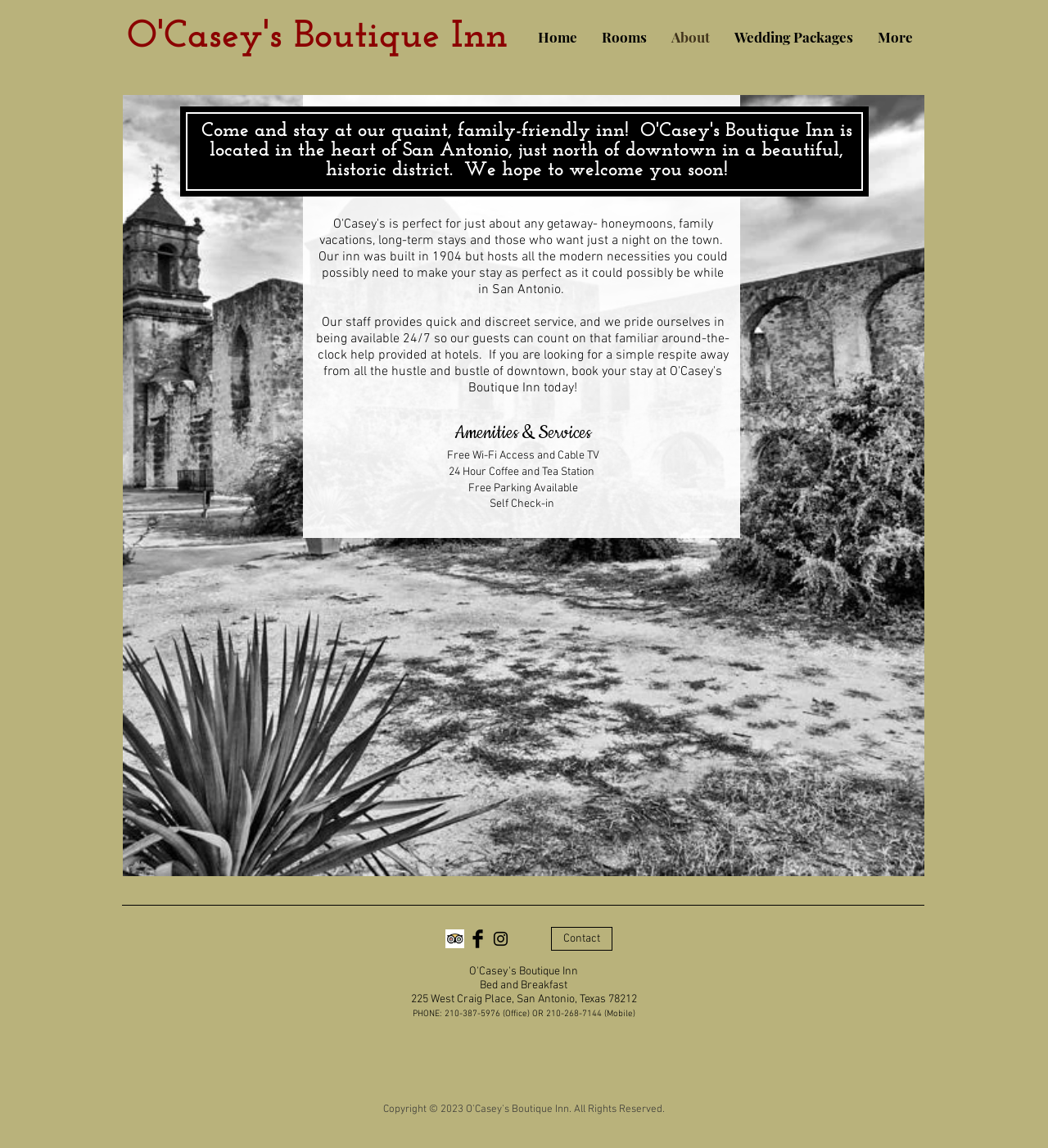Find the bounding box of the web element that fits this description: "Contact".

[0.526, 0.807, 0.584, 0.828]